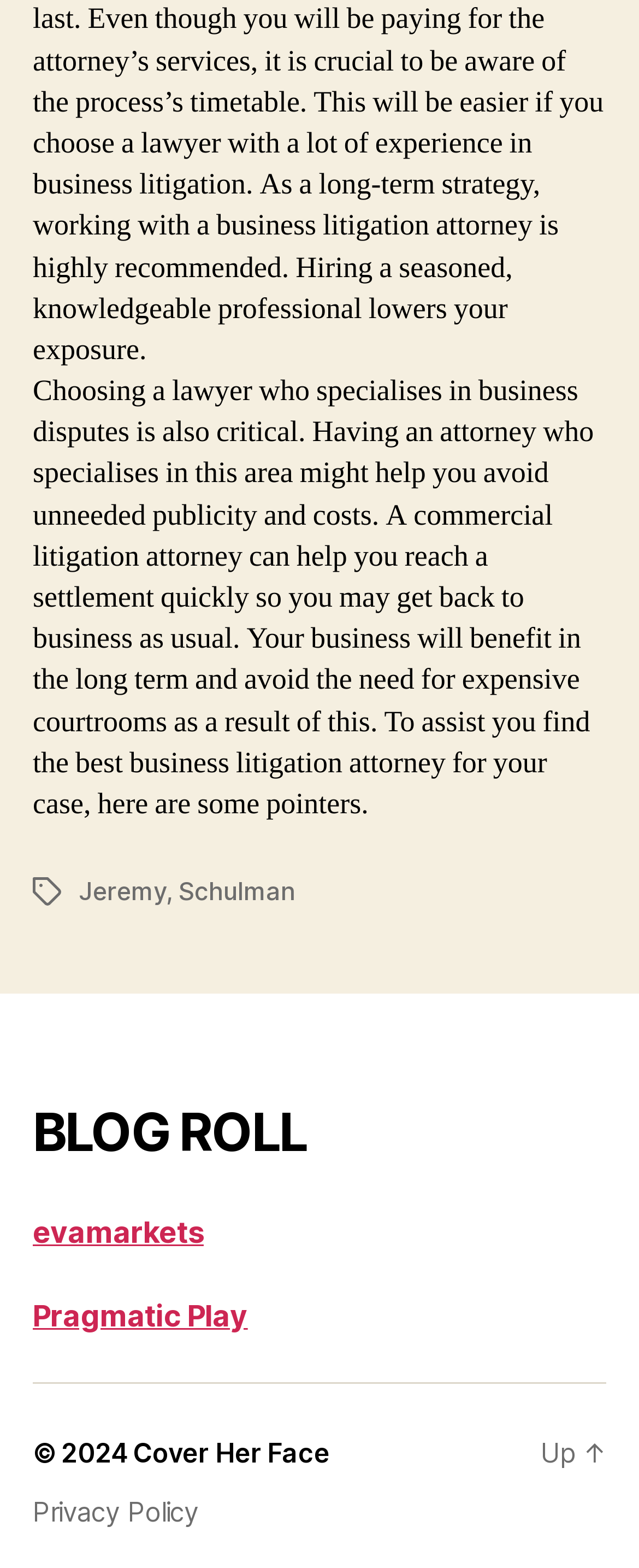Using the format (top-left x, top-left y, bottom-right x, bottom-right y), provide the bounding box coordinates for the described UI element. All values should be floating point numbers between 0 and 1: evamarkets

[0.051, 0.774, 0.319, 0.796]